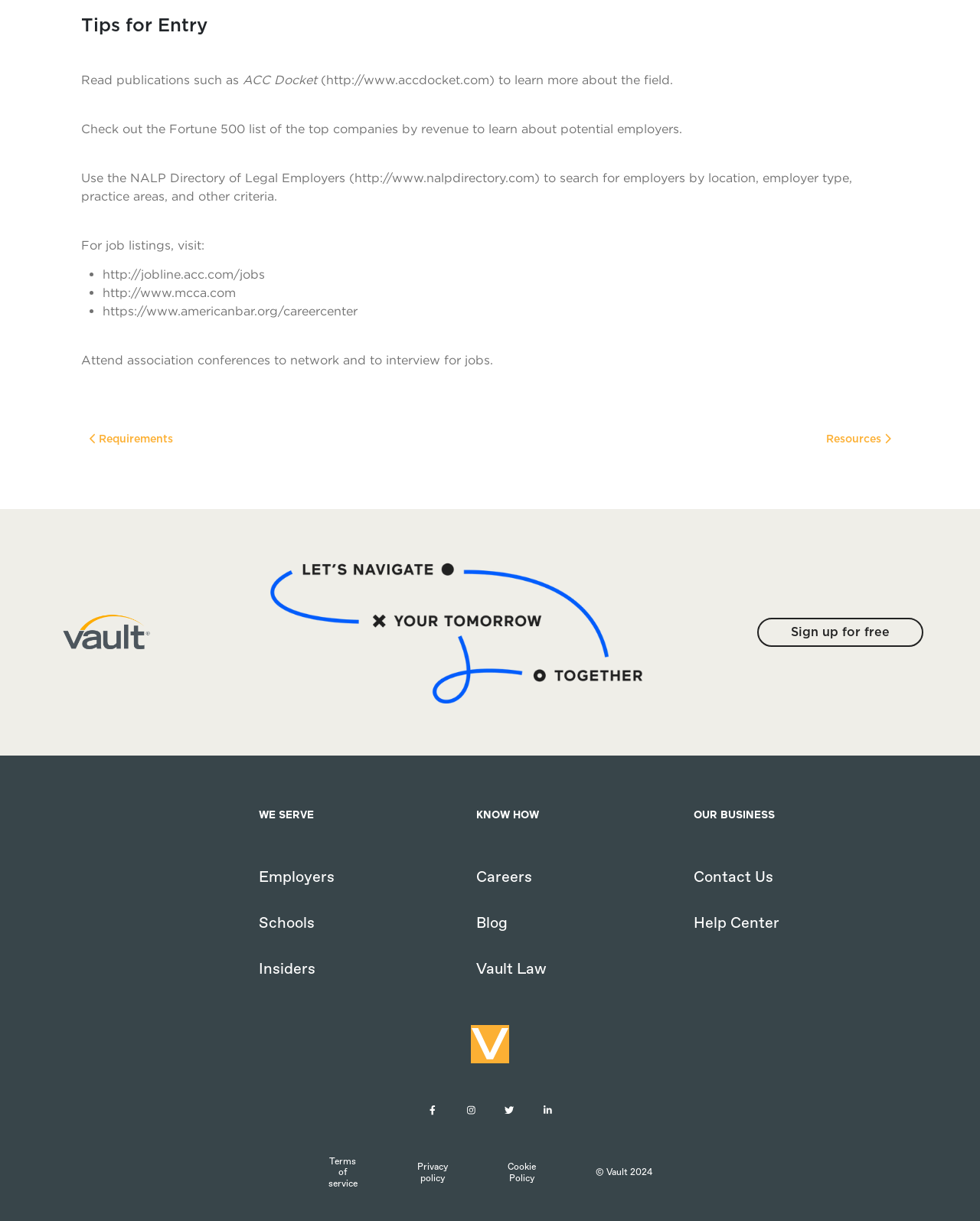What is the name of the company that owns this website?
Can you give a detailed and elaborate answer to the question?

The name of the company that owns this website is 'Vault' which is mentioned at the bottom of the webpage along with the copyright information.